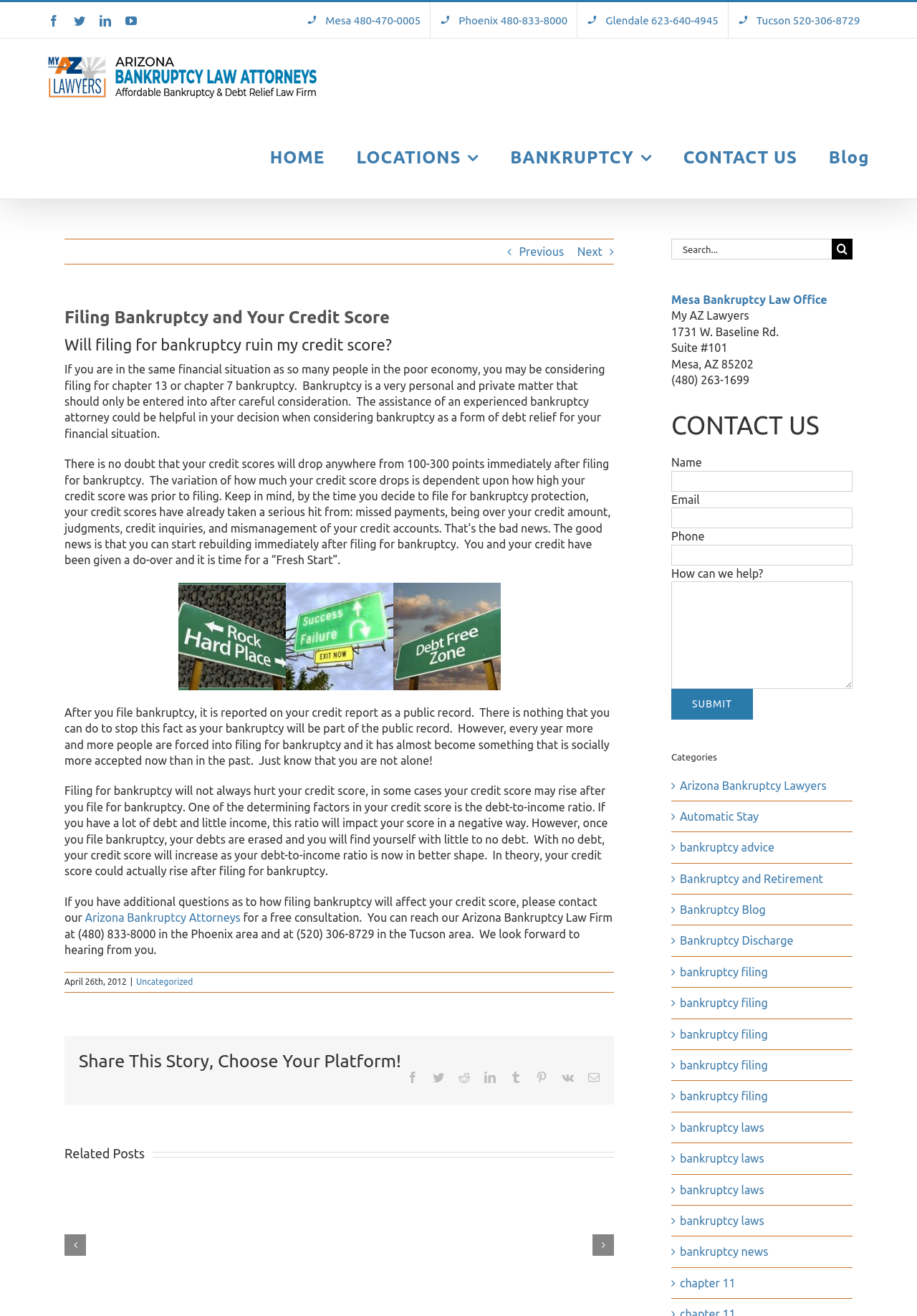What is the topic of the article on the webpage?
Look at the webpage screenshot and answer the question with a detailed explanation.

The topic of the article can be found at the top of the webpage, where the heading 'Filing Bankruptcy and Your Credit Score' is written. This heading indicates that the article is about the relationship between filing for bankruptcy and its impact on one's credit score.